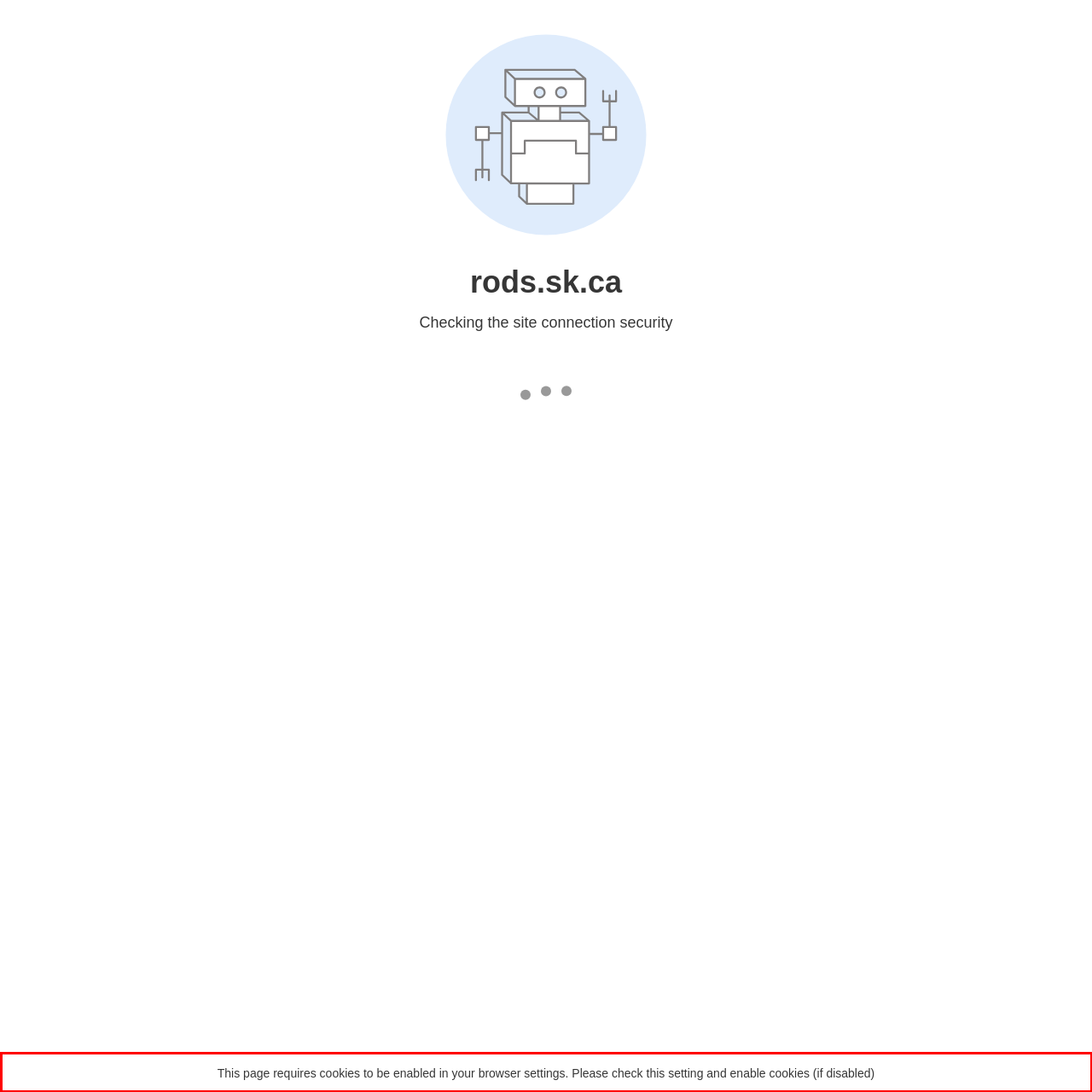Please look at the webpage screenshot and extract the text enclosed by the red bounding box.

This page requires cookies to be enabled in your browser settings. Please check this setting and enable cookies (if disabled)